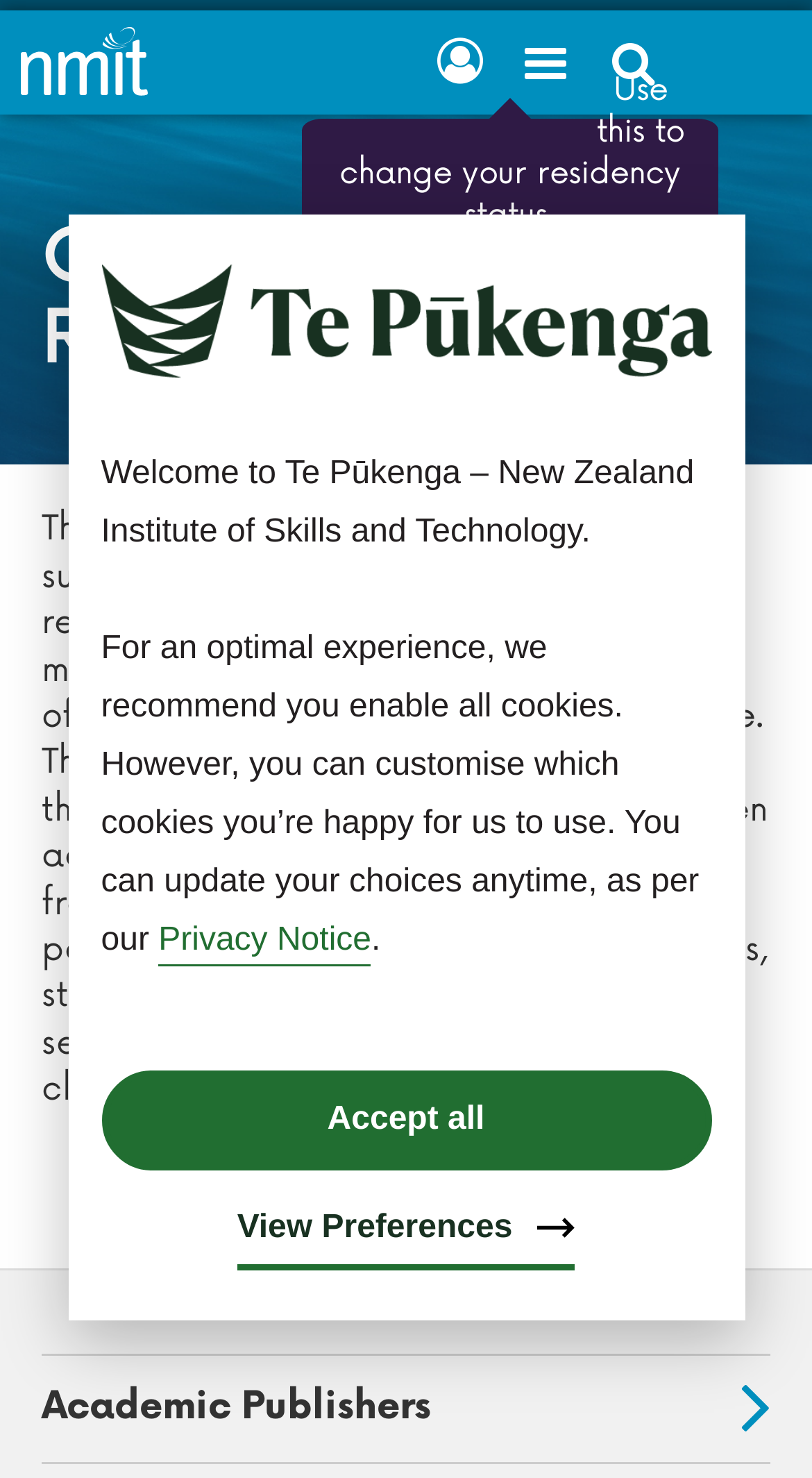What is the logo displayed below the 'Skip Links' section?
Give a detailed and exhaustive answer to the question.

Below the 'Skip Links' section, an image of the Te Pūkenga logo is displayed, which is a logo of the New Zealand Institute of Skills and Technology.